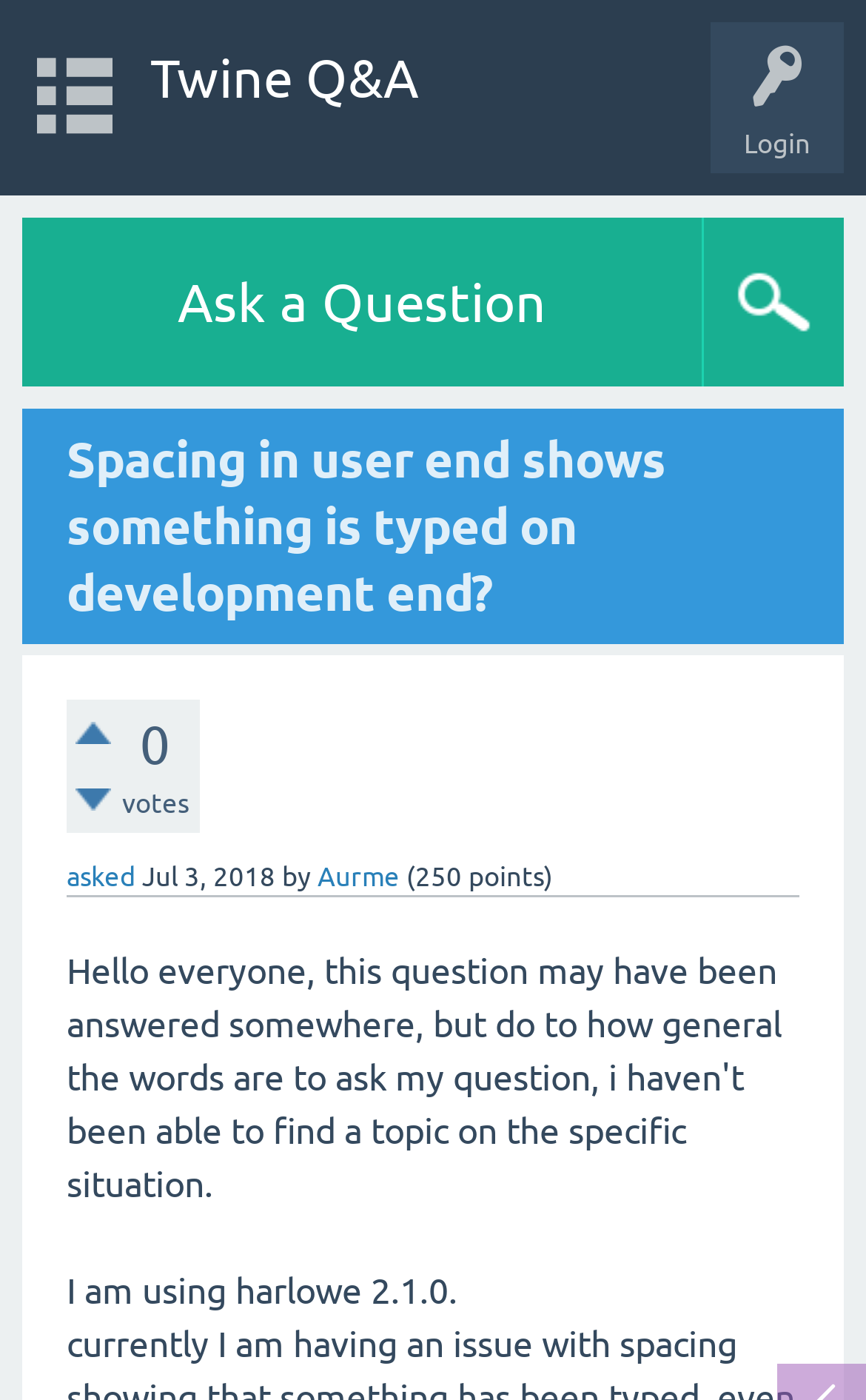Please determine the bounding box coordinates of the element to click on in order to accomplish the following task: "Click on 'Login'". Ensure the coordinates are four float numbers ranging from 0 to 1, i.e., [left, top, right, bottom].

[0.859, 0.089, 0.936, 0.114]